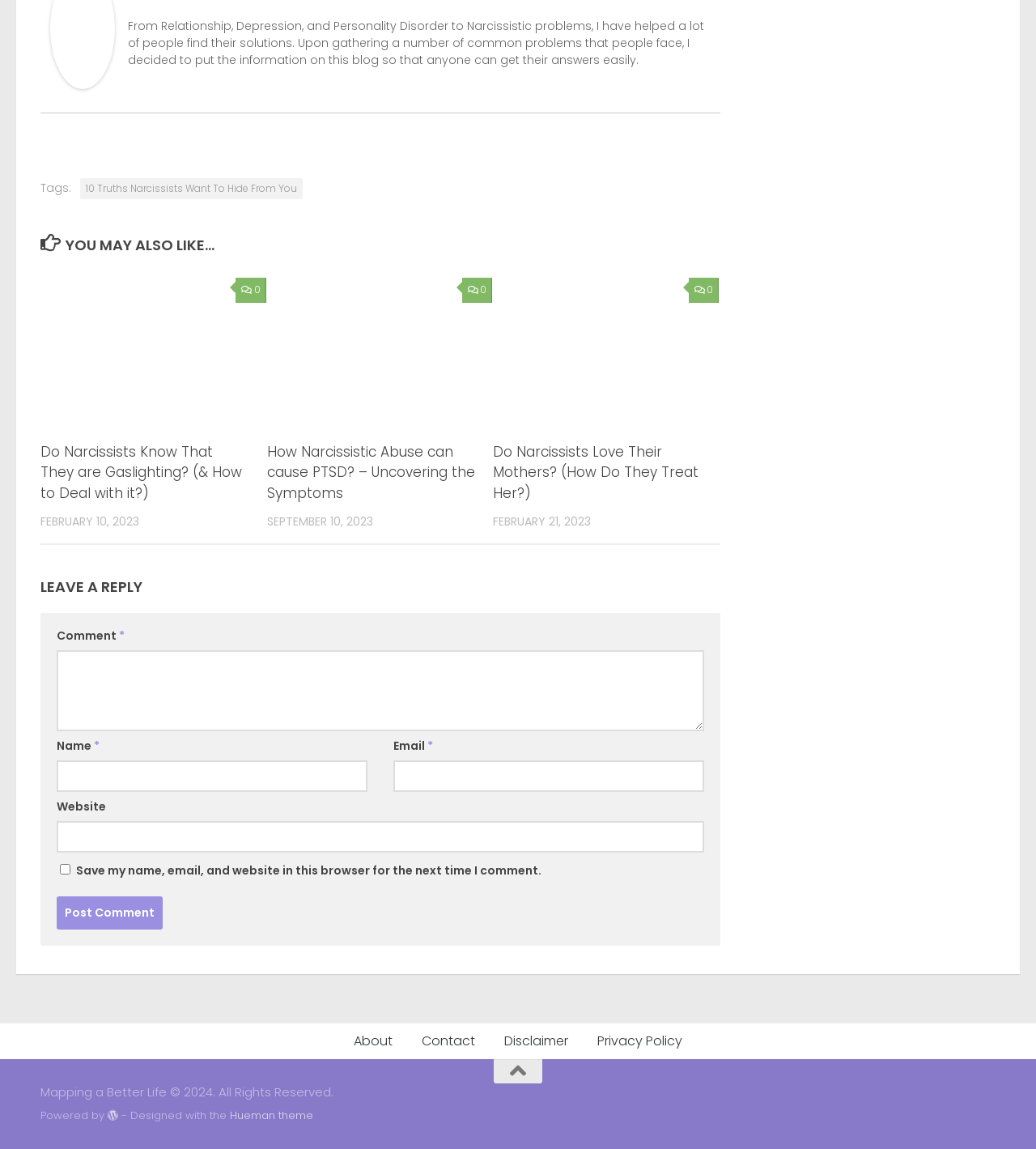Locate the bounding box coordinates of the element I should click to achieve the following instruction: "Read the article 'Do Narcissists Know That They are Gaslighting? (& How to Deal with it?)'".

[0.039, 0.235, 0.257, 0.373]